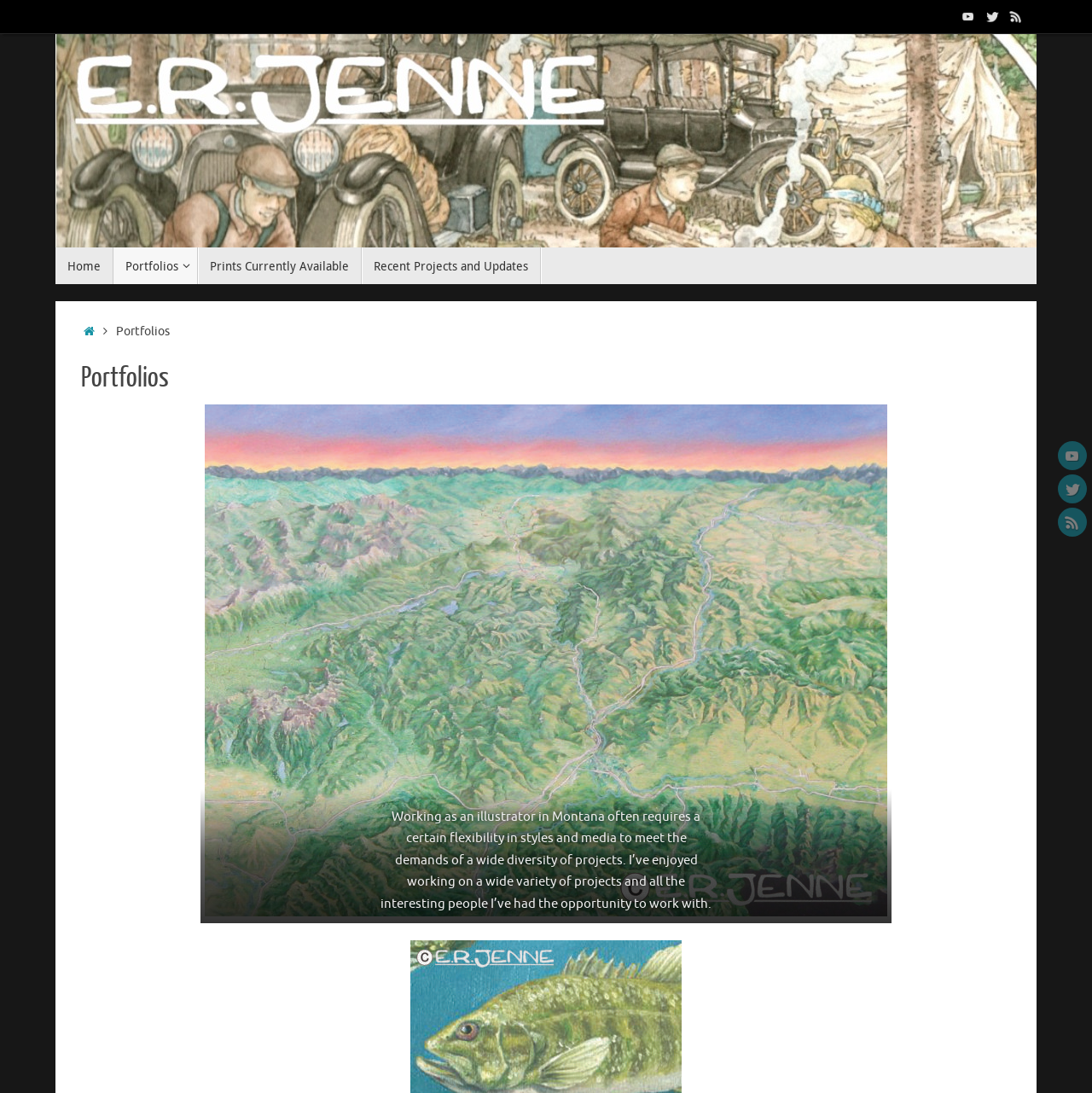Give a one-word or short phrase answer to this question: 
What social media platforms are available?

YouTube, Twitter, RSS